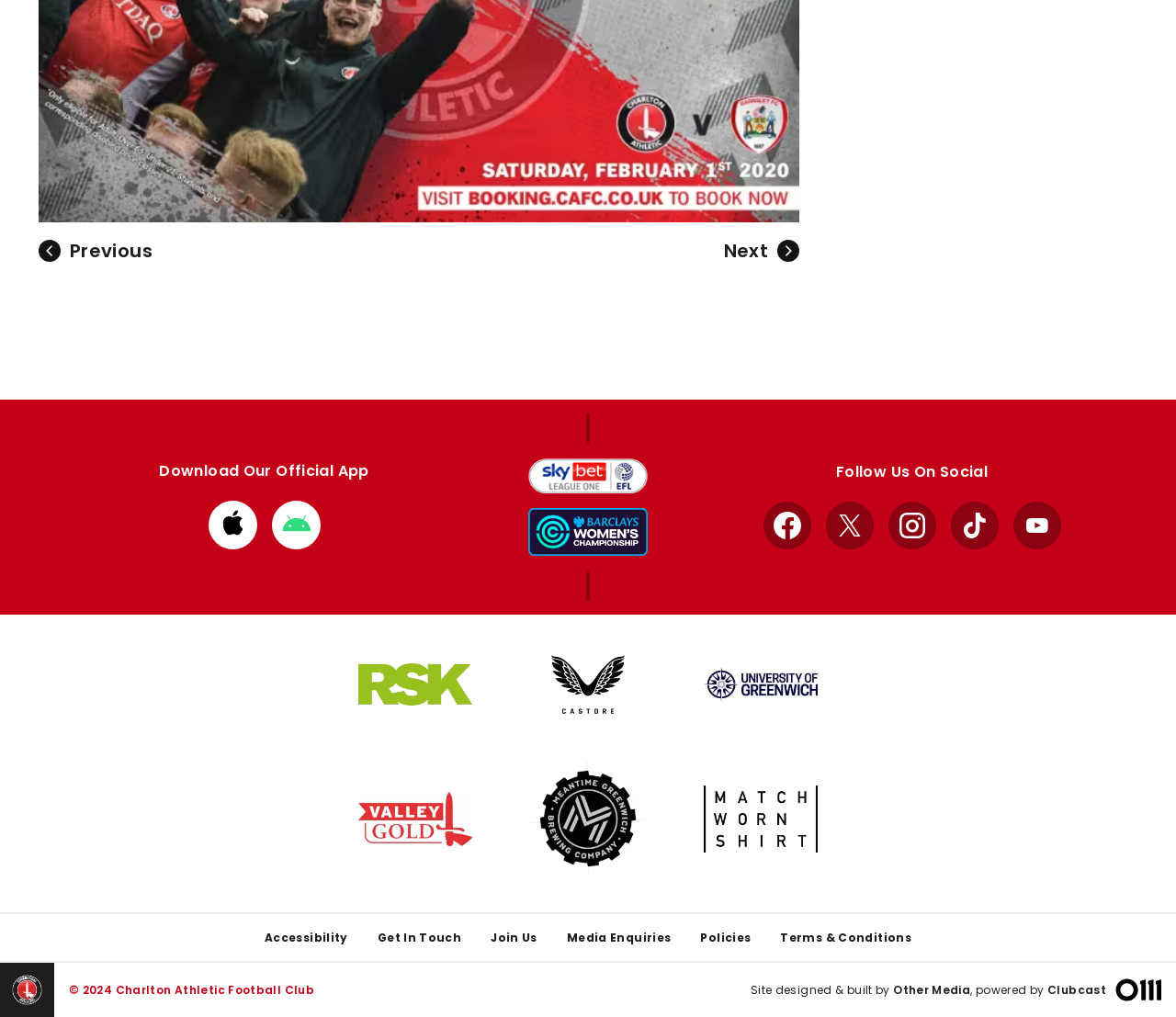How many partners are listed?
Using the image, answer in one word or phrase.

6